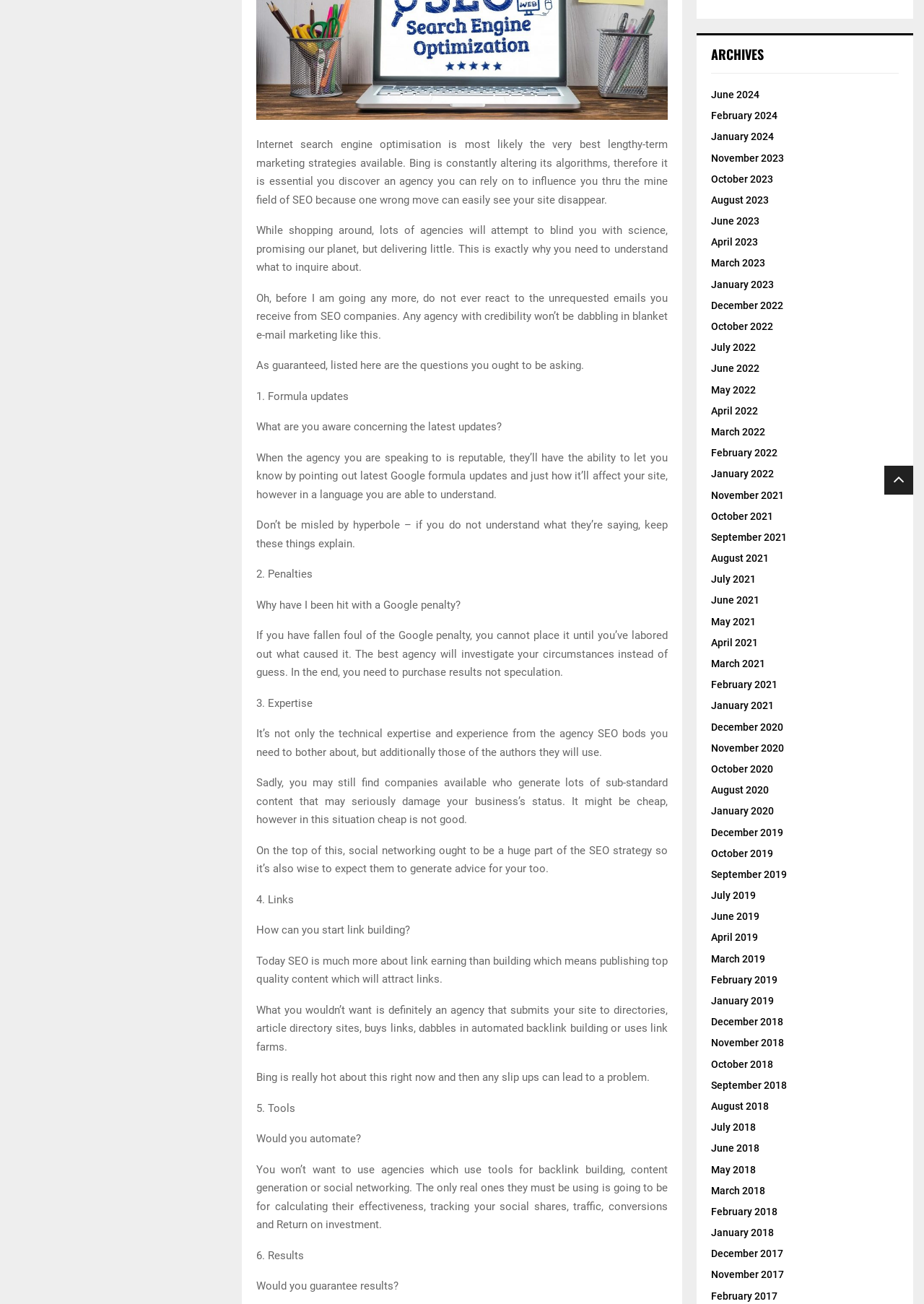Given the element description "April 2019" in the screenshot, predict the bounding box coordinates of that UI element.

[0.77, 0.715, 0.82, 0.723]